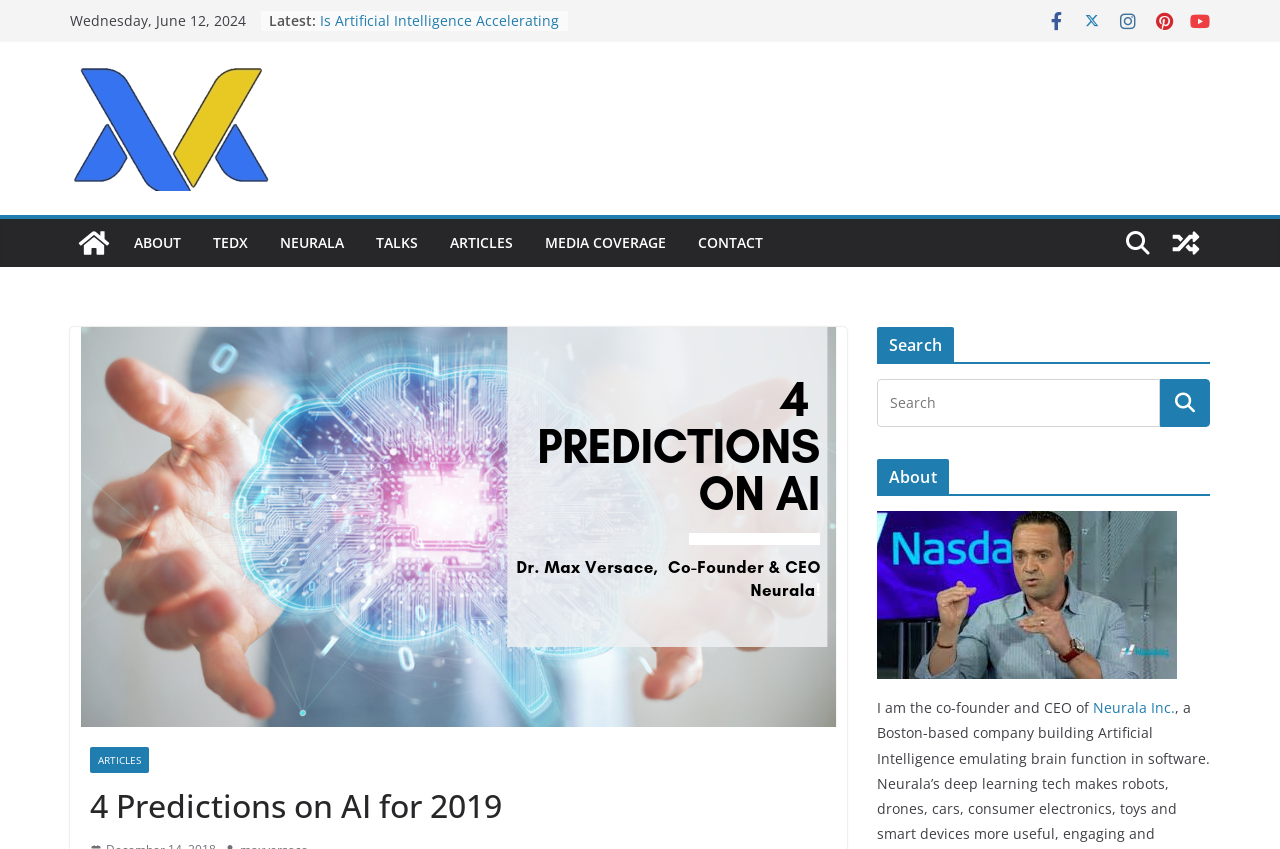Can you provide the bounding box coordinates for the element that should be clicked to implement the instruction: "Read the article 'Neurala’s 2023: A Year of Unprecedented Success'"?

[0.25, 0.003, 0.38, 0.049]